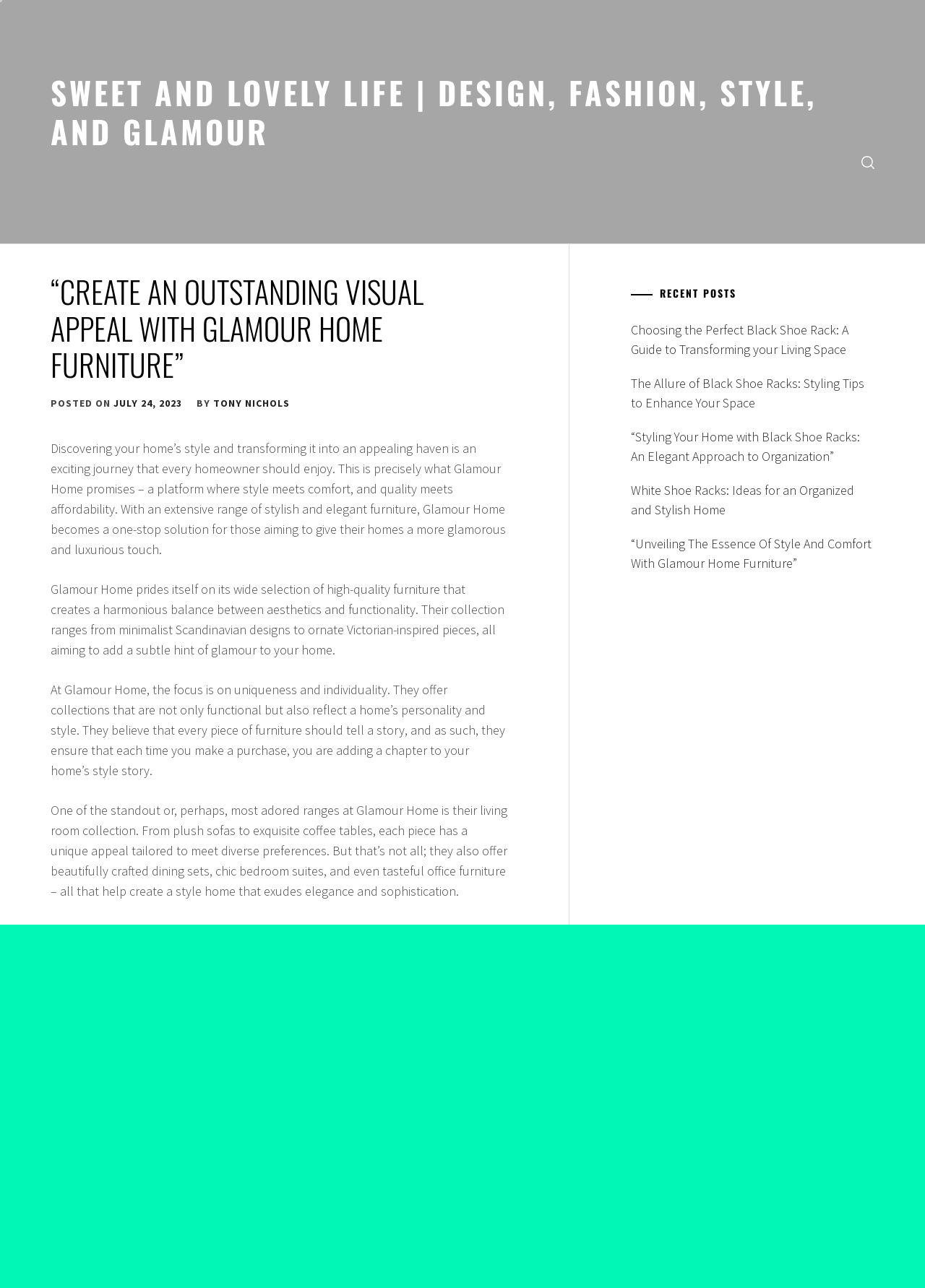Create a detailed narrative of the webpage’s visual and textual elements.

The webpage is about Glamour Home Furniture, a platform that offers stylish and elegant furniture to transform homes into luxurious havens. At the top, there is a header section with a link to "SWEET AND LOVELY LIFE | DESIGN, FASHION, STYLE, AND GLAMOUR" and a search button on the right side.

Below the header, there is a main article section that takes up most of the page. The article has a heading "“CREATE AN OUTSTANDING VISUAL APPEAL WITH GLAMOUR HOME FURNITURE”" followed by a posted date and author information. The article is divided into several paragraphs that describe the features and benefits of Glamour Home Furniture, including its wide selection of high-quality furniture, focus on uniqueness and individuality, and various collections such as living room, dining, bedroom, and office furniture.

To the right of the main article, there is a complementary section that lists recent posts with links to other articles, including "Choosing the Perfect Black Shoe Rack: A Guide to Transforming your Living Space", "The Allure of Black Shoe Racks: Styling Tips to Enhance Your Space", and others.

At the bottom of the page, there is a footer section with a "POSTED IN" label and a link to "BLOGGING".